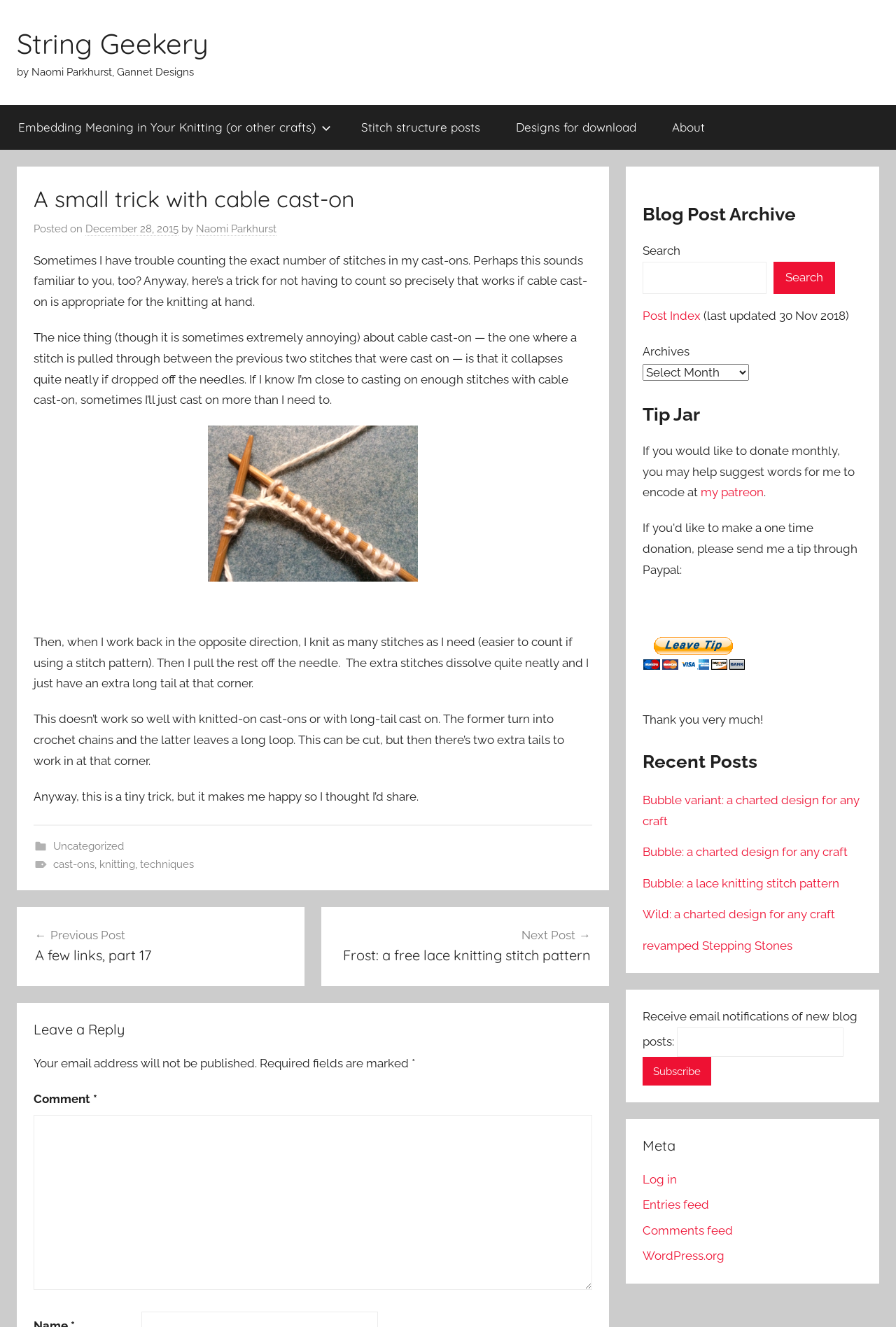Answer this question in one word or a short phrase: What is the author of this blog post?

Naomi Parkhurst